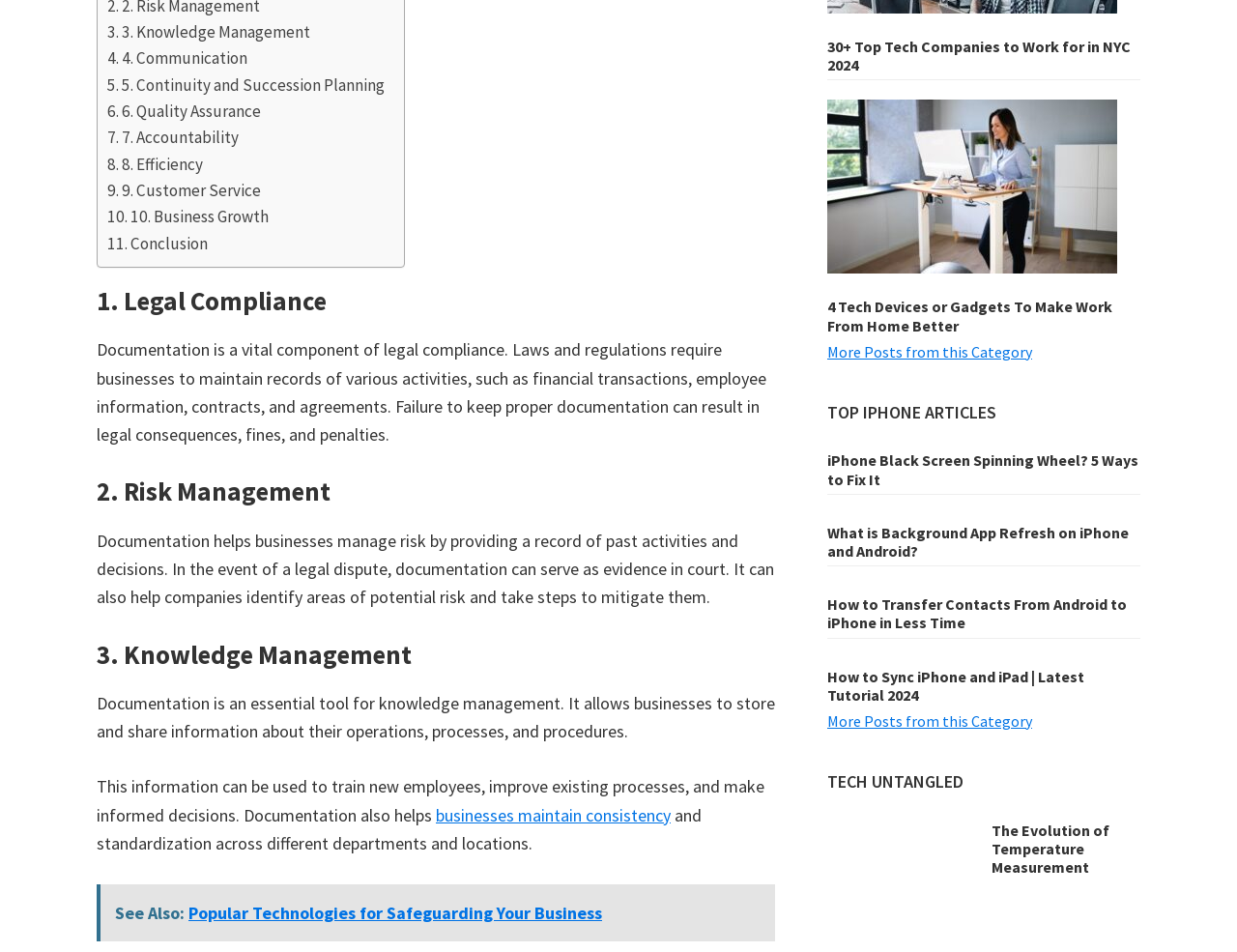What is the purpose of documentation in knowledge management?
Please give a detailed and thorough answer to the question, covering all relevant points.

According to the webpage, documentation is an essential tool for knowledge management, and it allows businesses to store and share information about their operations, processes, and procedures.